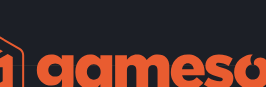Present a detailed portrayal of the image.

The image prominently displays the "Gamesoft" logo, characterized by a bold, modern typeface that emphasizes the brand's identity in the gaming industry. The logo features a striking orange color against a dark background, enhancing its visibility and appeal. This design reflects the brand's commitment to innovation and engagement in the gaming community, making it recognizable to enthusiasts and casual gamers alike. The logo serves as a gateway to the content related to games, including reviews, news, and updates, inviting users to explore a world of gaming experiences.